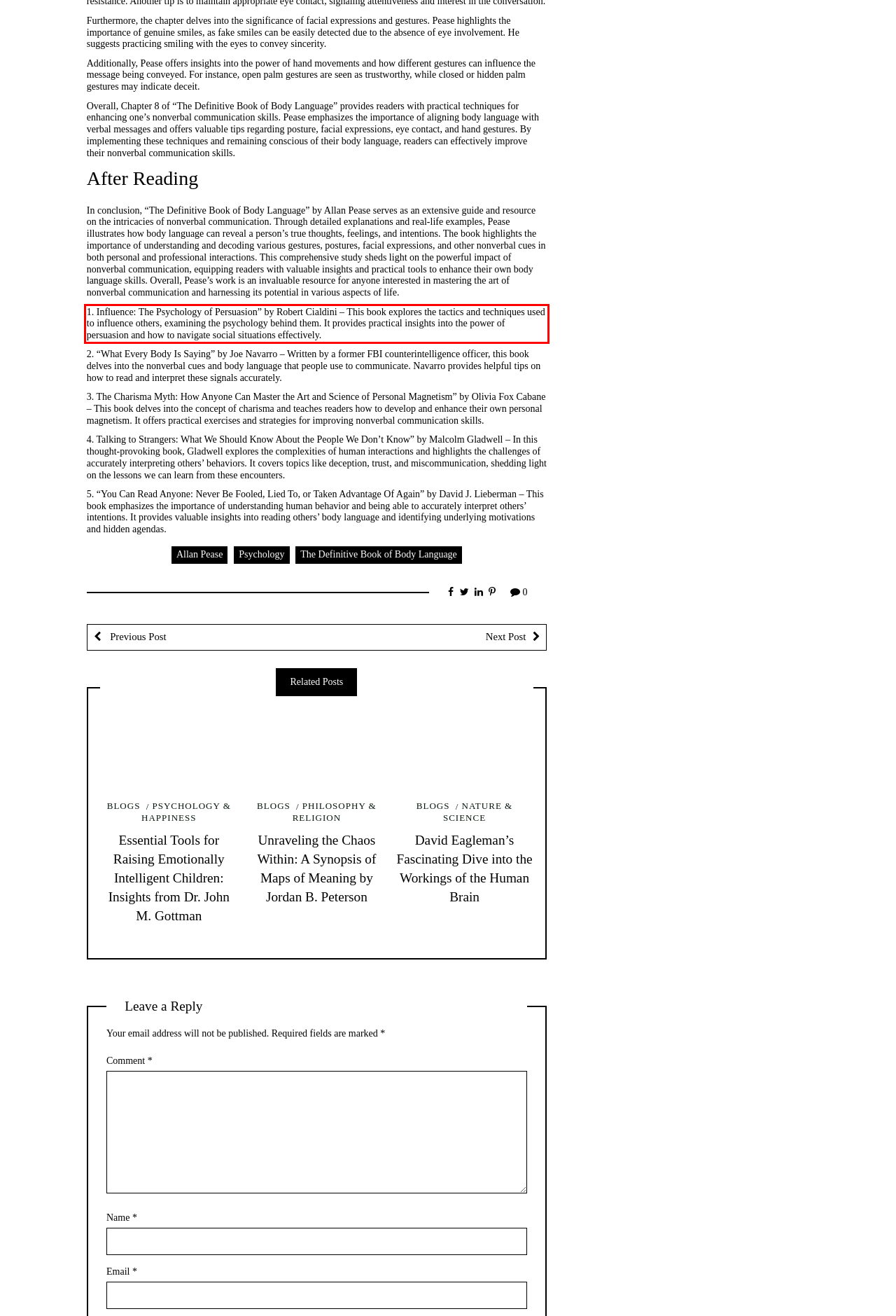Within the screenshot of the webpage, locate the red bounding box and use OCR to identify and provide the text content inside it.

1. Influence: The Psychology of Persuasion” by Robert Cialdini – This book explores the tactics and techniques used to influence others, examining the psychology behind them. It provides practical insights into the power of persuasion and how to navigate social situations effectively.